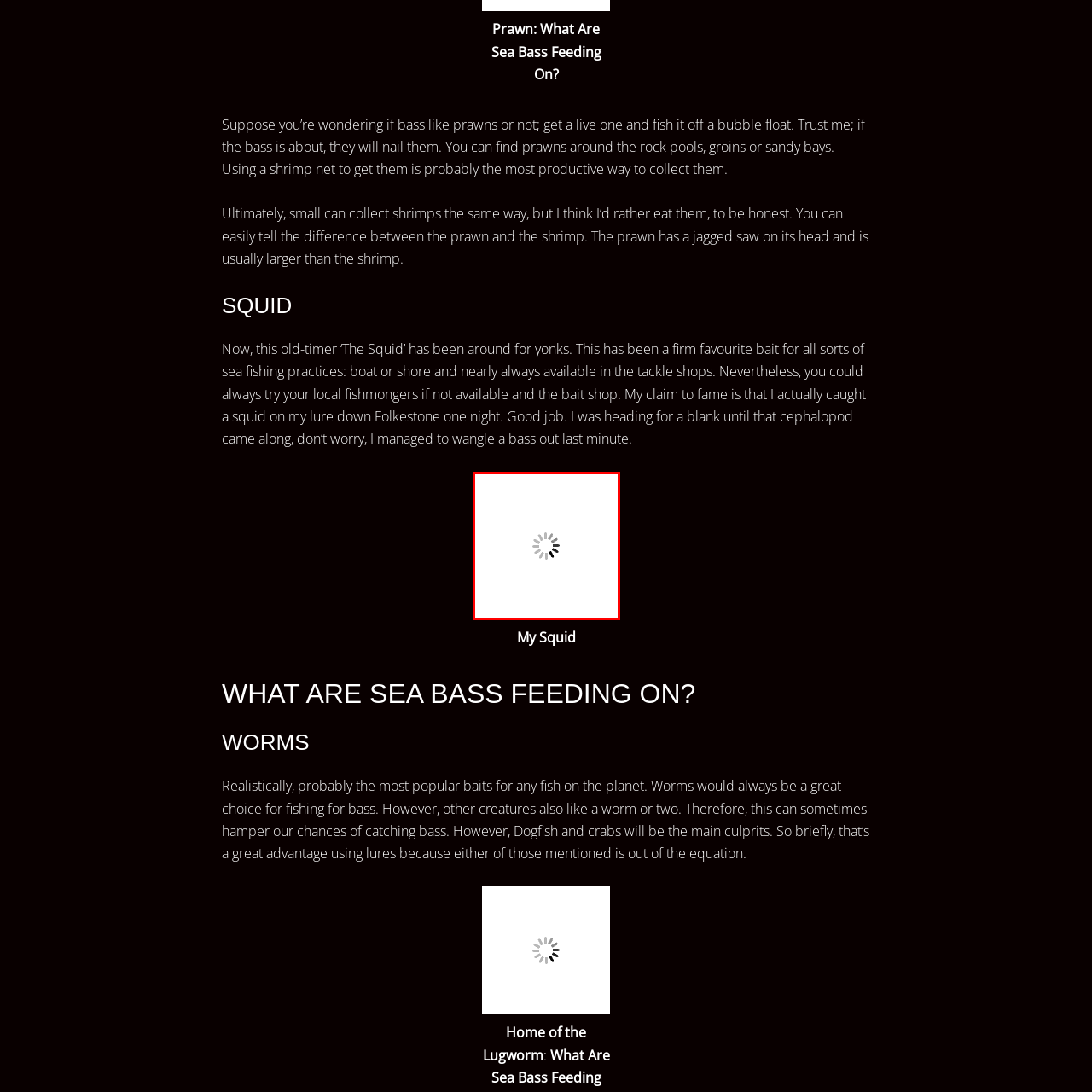Deliver a detailed explanation of the elements found in the red-marked area of the image.

The image, titled "what are sea bass feeding on," features a squid, which is highlighted as a popular bait for sea fishing due to its availability and effectiveness. The accompanying figcaption, "My Squid," suggests a personal connection or story regarding the use of squid for fishing. This section of the webpage focuses on various bait options for catching sea bass, emphasizing the squid’s significance in fishing practices. The content surrounding the image likely discusses the various techniques and types of bait that can attract bass, making squid a favored choice among anglers.